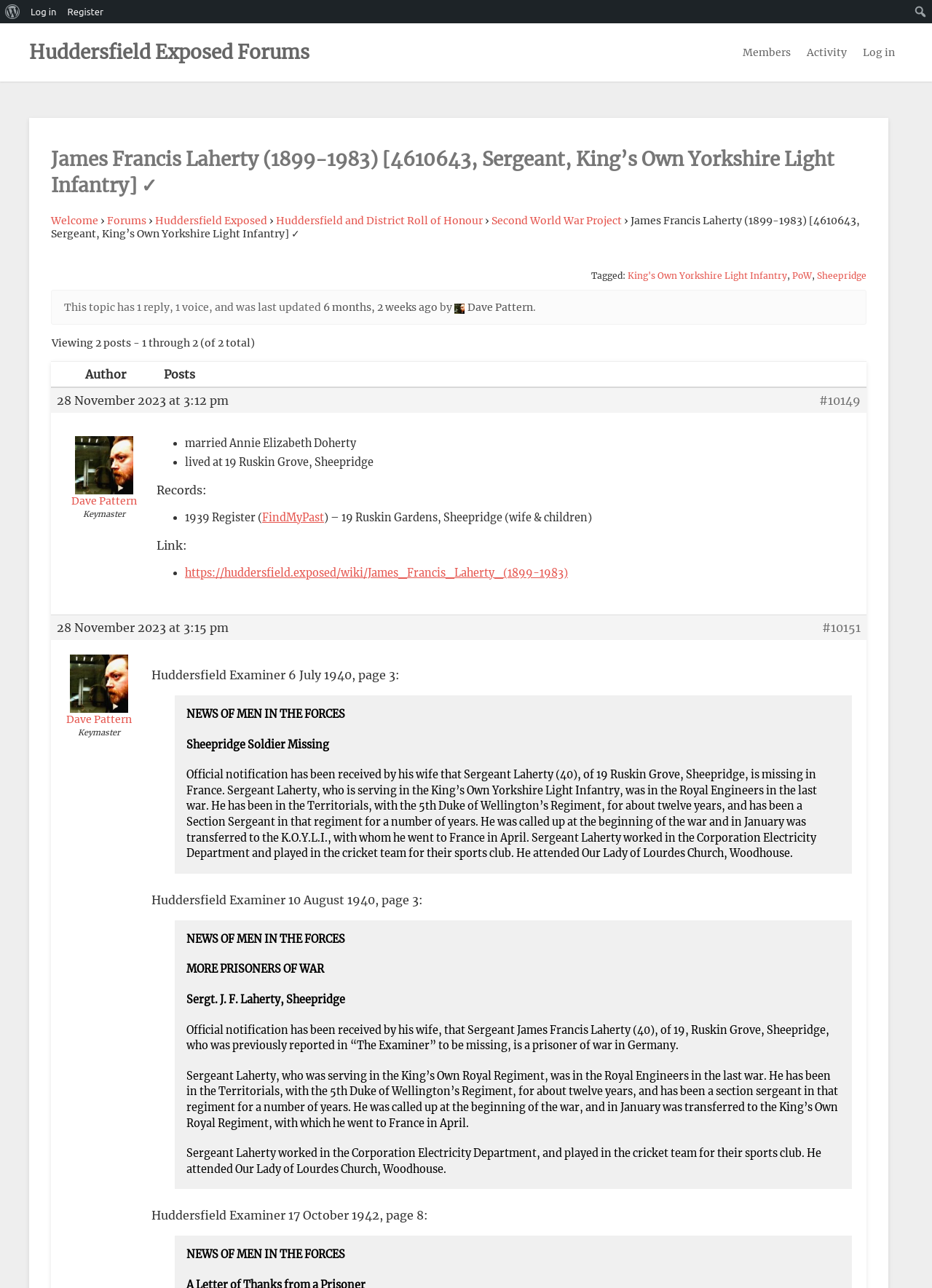What is James Francis Laherty's occupation?
Using the image, give a concise answer in the form of a single word or short phrase.

Corporation Electricity Department